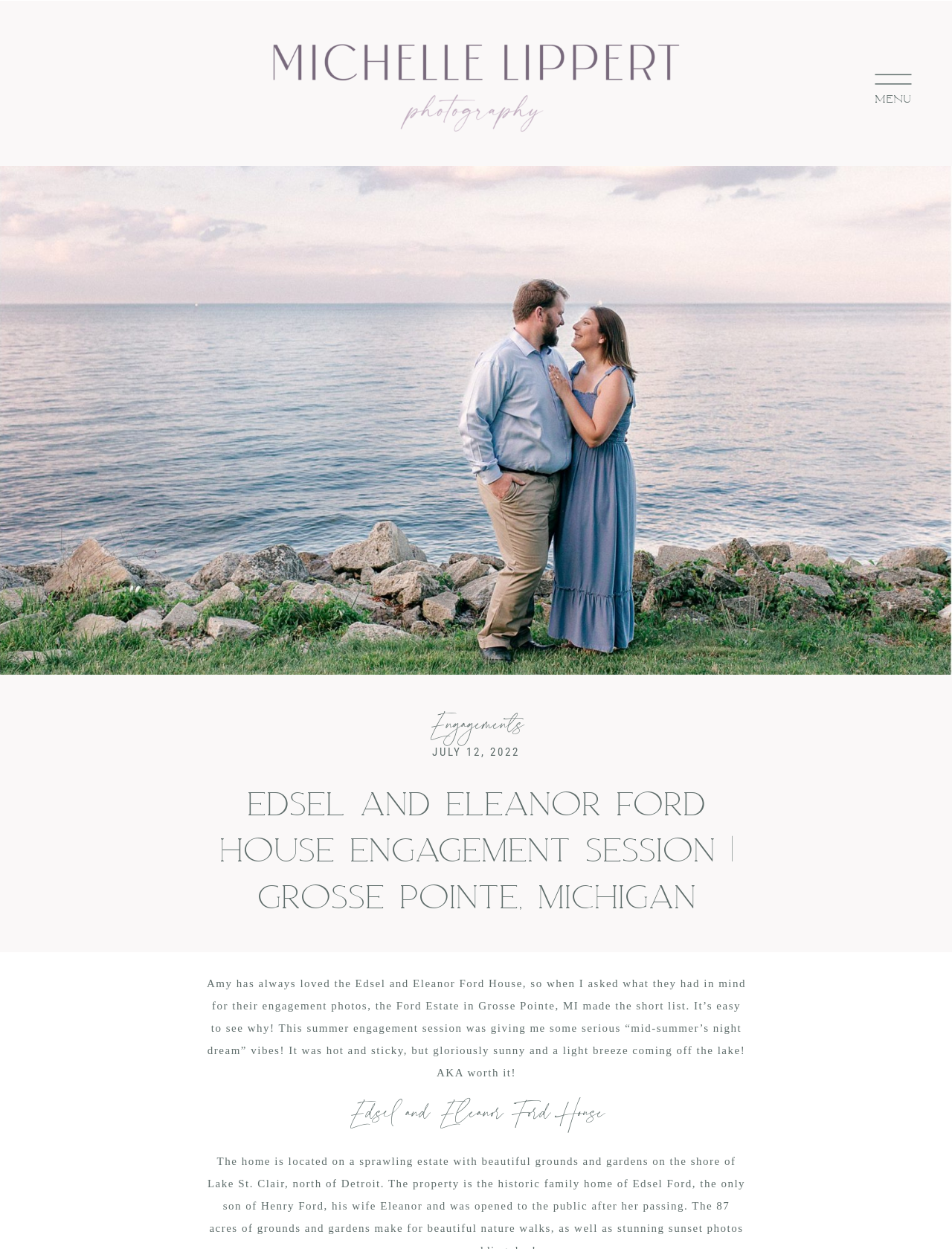Identify the bounding box coordinates for the UI element described by the following text: "Engagements". Provide the coordinates as four float numbers between 0 and 1, in the format [left, top, right, bottom].

[0.45, 0.565, 0.55, 0.597]